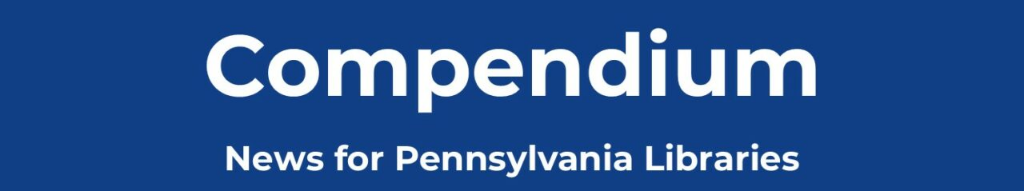Kindly respond to the following question with a single word or a brief phrase: 
What is the tone of the design?

authority and relevance